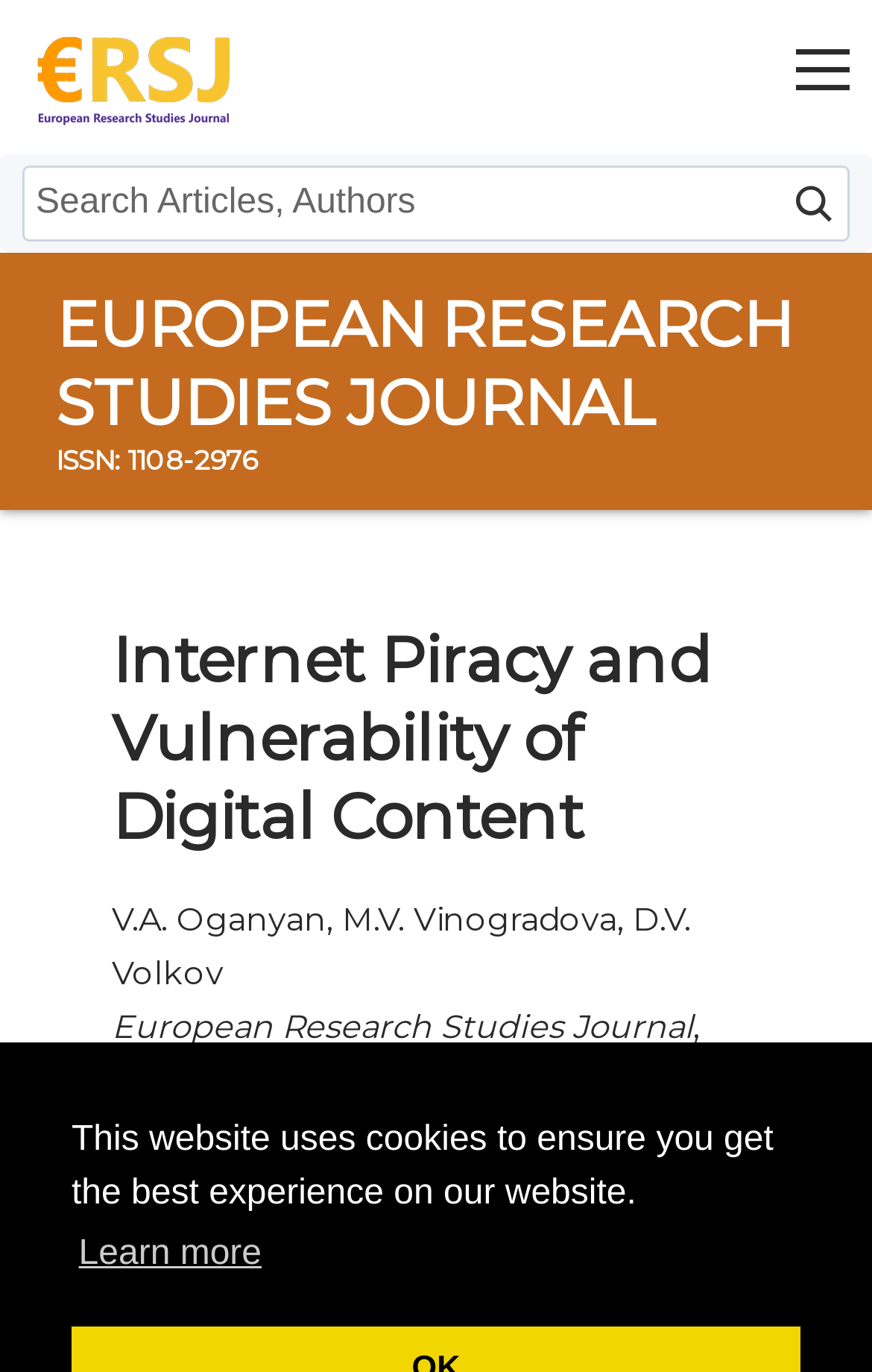Explain the webpage's design and content in an elaborate manner.

The webpage is about an academic journal article titled "Internet Piracy and Vulnerability of Digital Content" published in the European Research Studies Journal. At the top of the page, there is a notification about the website using cookies, with a "learn more about cookies" button next to it. 

On the top-left corner, there is a logo of the European Research Studies Journal, which is also a link to the journal's homepage. Next to the logo, there is a menu button. 

Below the notification, there is a search input field where users can type in keywords to search for articles. 

On the left side of the page, there is a vertical menu with links to different sections of the journal's website, including Home, Issues, Submit, Instructions To Authors, Submission, About, Ethics and Malpractice, Copyright and Open Access, Journal, Editors, Editorial Board, and Contact Us.

The main content of the page is a table that displays the article's information. The title of the article "Internet Piracy and Vulnerability of Digital Content" is displayed prominently, followed by the authors' names, V.A. Oganyan, M.V. Vinogradova, and D.V. Volkov. The journal's name, volume, issue, and page numbers are also displayed. Additionally, there is a DOI (Digital Object Identifier) and an abstract of the article.